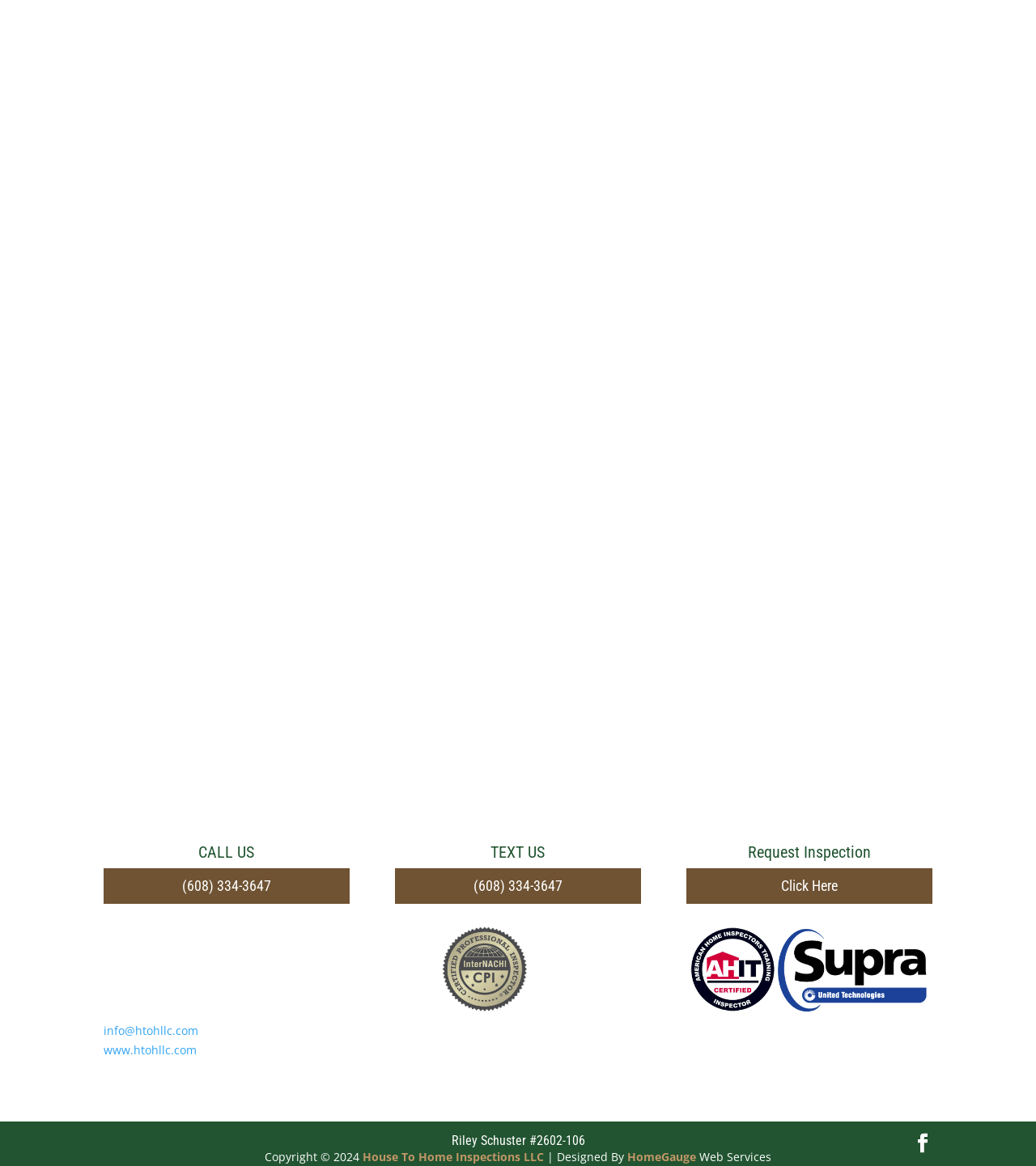Specify the bounding box coordinates of the area to click in order to follow the given instruction: "Request an inspection."

[0.663, 0.745, 0.9, 0.775]